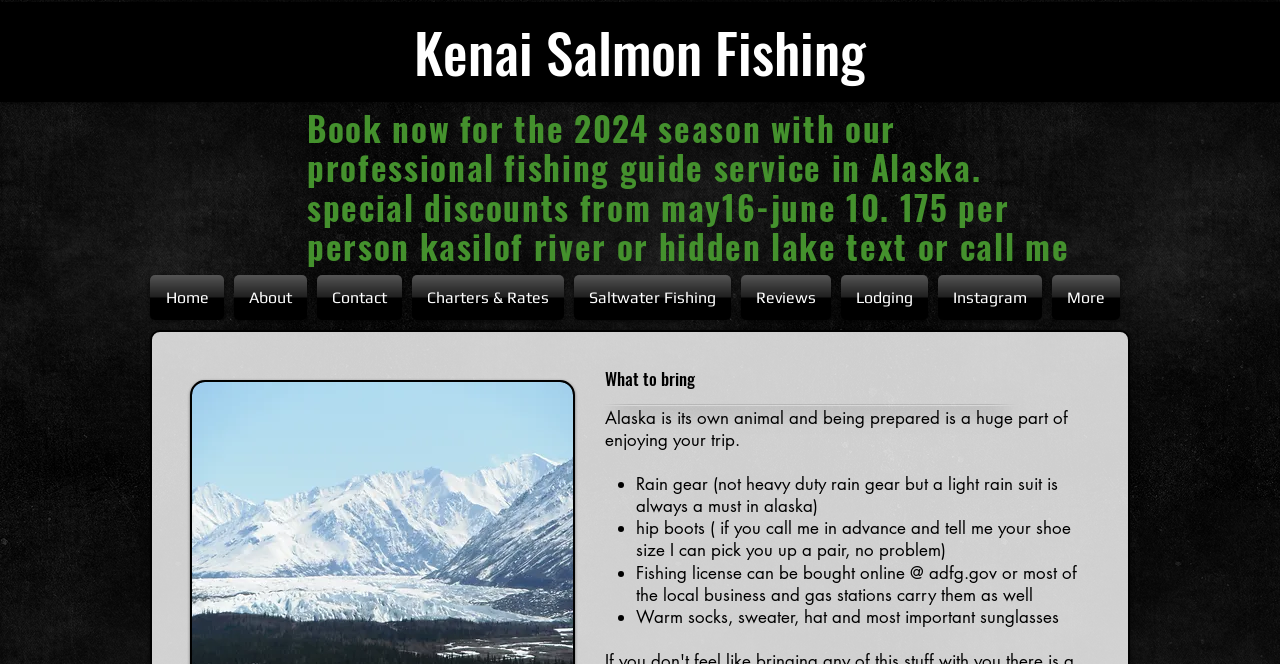Please answer the following question using a single word or phrase: 
What type of gear is recommended to bring for the fishing trip?

Rain gear, hip boots, etc.